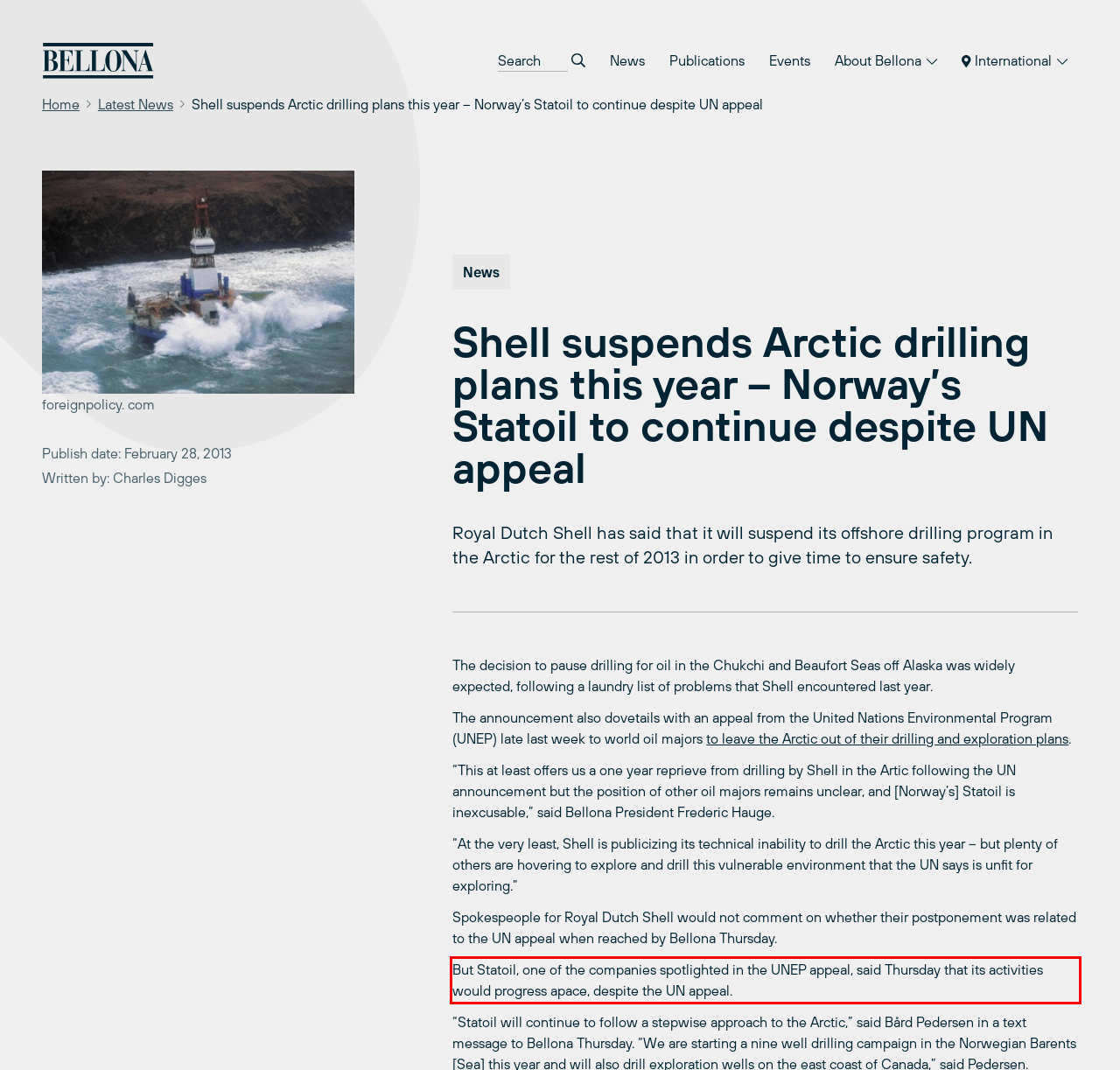Given a webpage screenshot with a red bounding box, perform OCR to read and deliver the text enclosed by the red bounding box.

But Statoil, one of the companies spotlighted in the UNEP appeal, said Thursday that its activities would progress apace, despite the UN appeal.